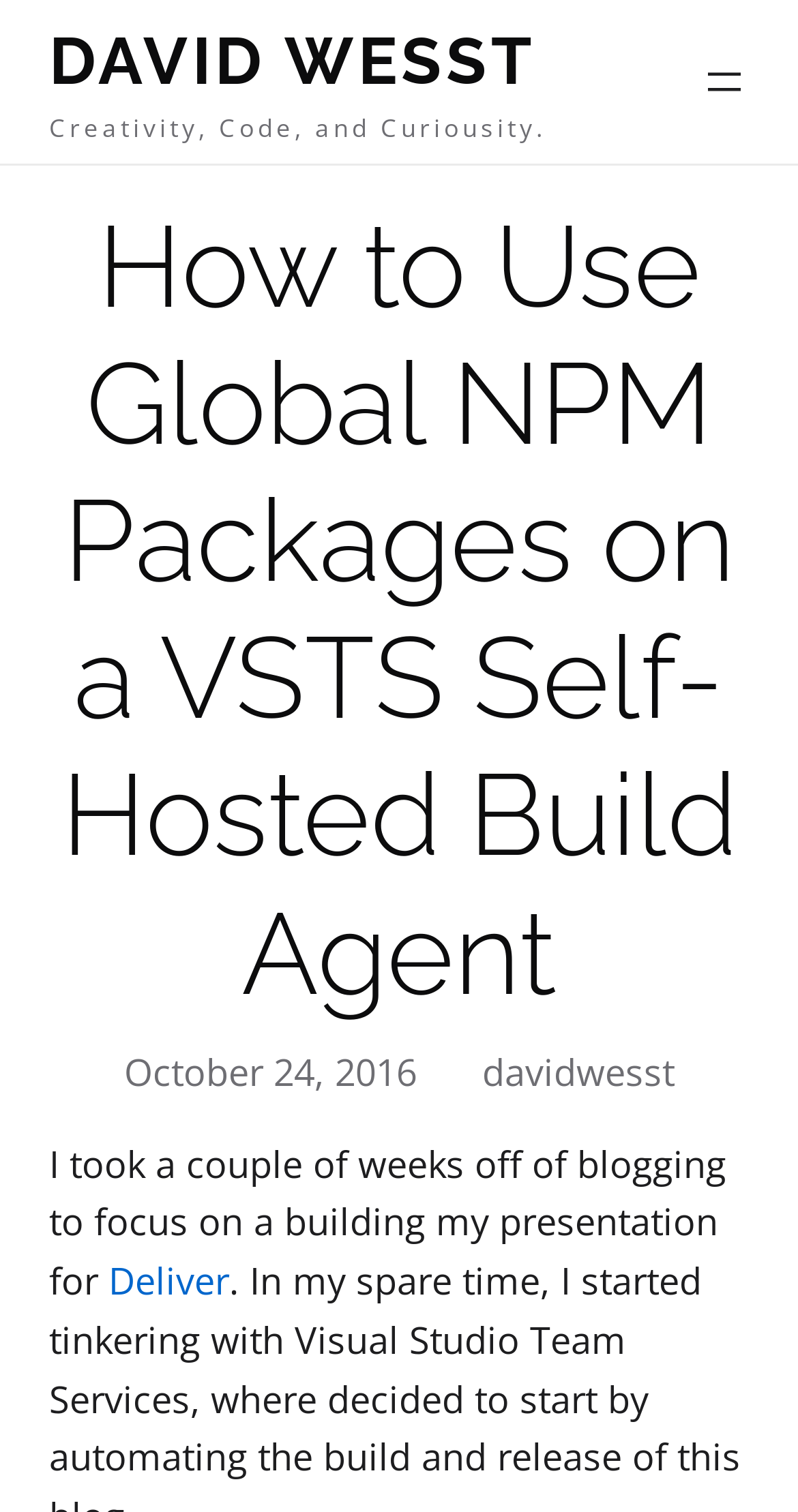Give a detailed account of the webpage, highlighting key information.

The webpage is a blog post titled "How to Use Global NPM Packages on a VSTS Self-Hosted Build Agent" by David Wesst. At the top left, there is a heading with the author's name, "DAVID WESST", which is also a link. Below the author's name, there is a tagline "Creativity, Code, and Curiousity." 

On the top right, there is a navigation menu with a button labeled "Open menu". 

The main content of the blog post is headed by a title "How to Use Global NPM Packages on a VSTS Self-Hosted Build Agent" which spans almost the entire width of the page. Below the title, there is a timestamp indicating that the post was published on October 24, 2016, followed by the author's username "davidwesst". 

The blog post itself starts with a paragraph of text, which mentions that the author took a couple of weeks off from blogging to focus on building a presentation for "Deliver", which is a link.